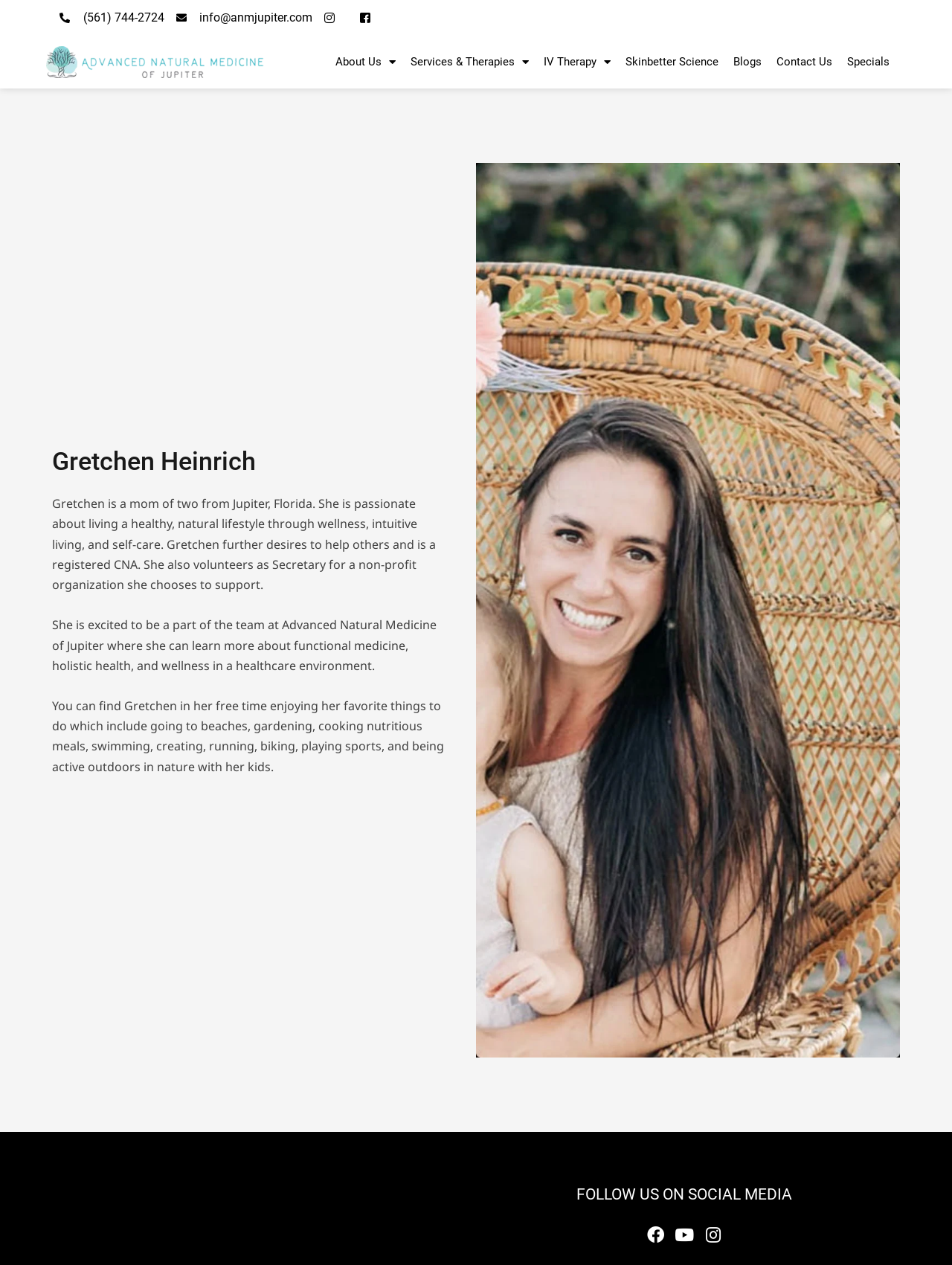Can you find the bounding box coordinates for the element to click on to achieve the instruction: "Learn about Advanced Natural Medicine Jupiter"?

[0.048, 0.036, 0.282, 0.062]